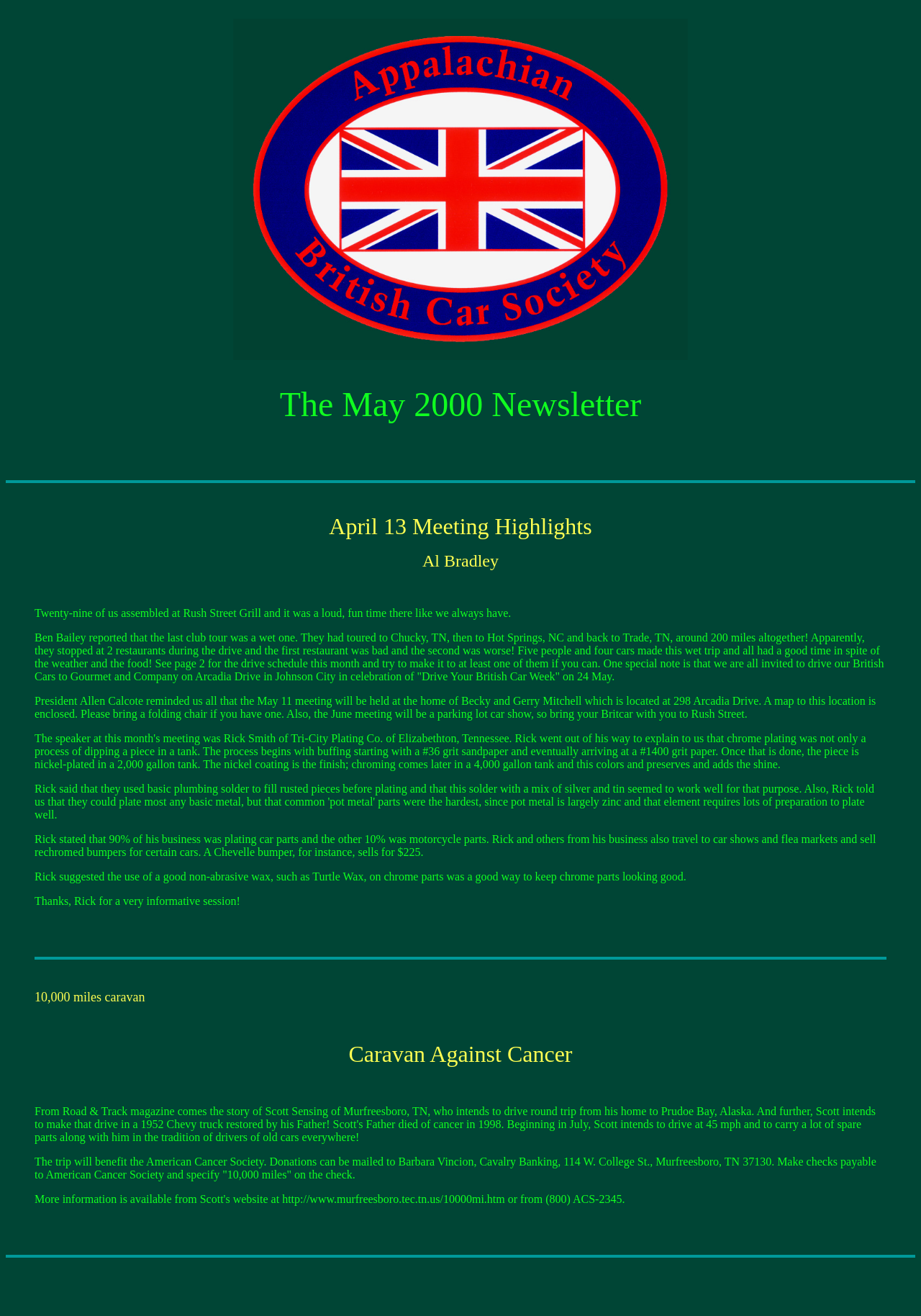What is the address where the May 11 meeting will be held?
Carefully analyze the image and provide a thorough answer to the question.

I found the answer by reading the text inside the blockquote element which mentions 'the home of Becky and Gerry Mitchell which is located at 298 Arcadia Drive'